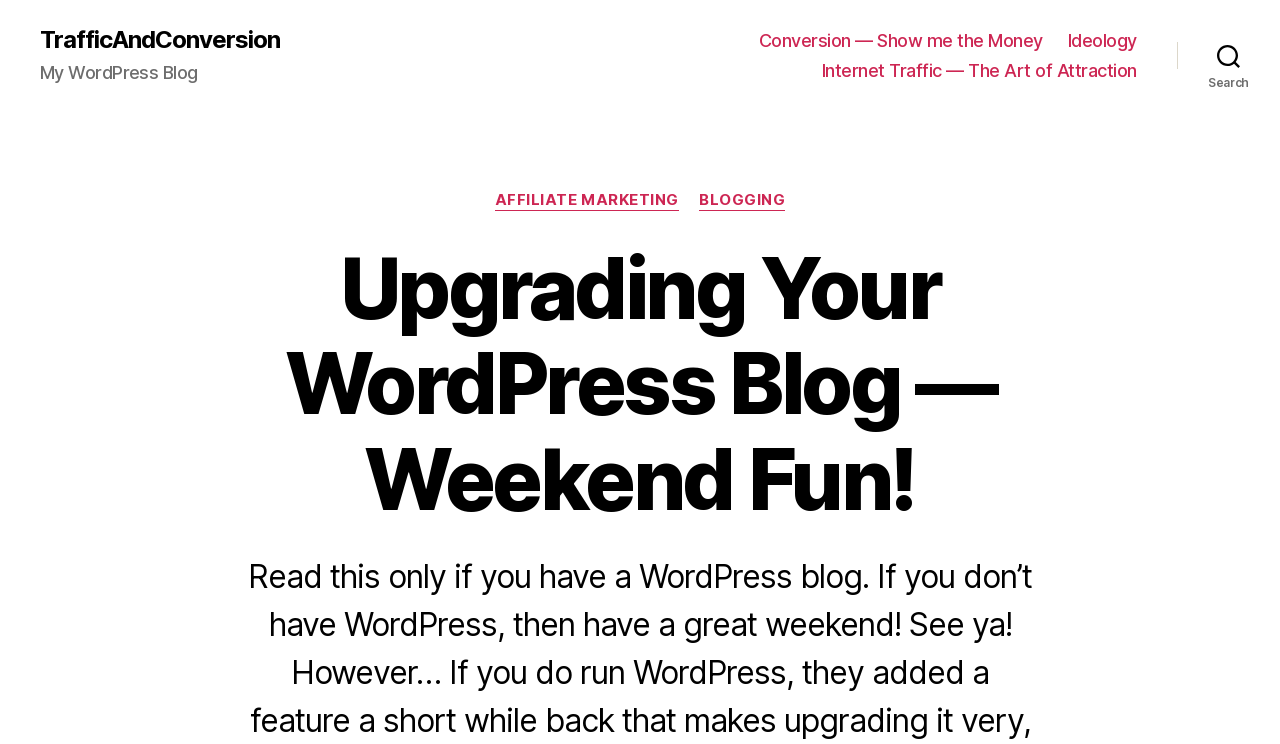What is the principal heading displayed on the webpage?

Upgrading Your WordPress Blog — Weekend Fun!